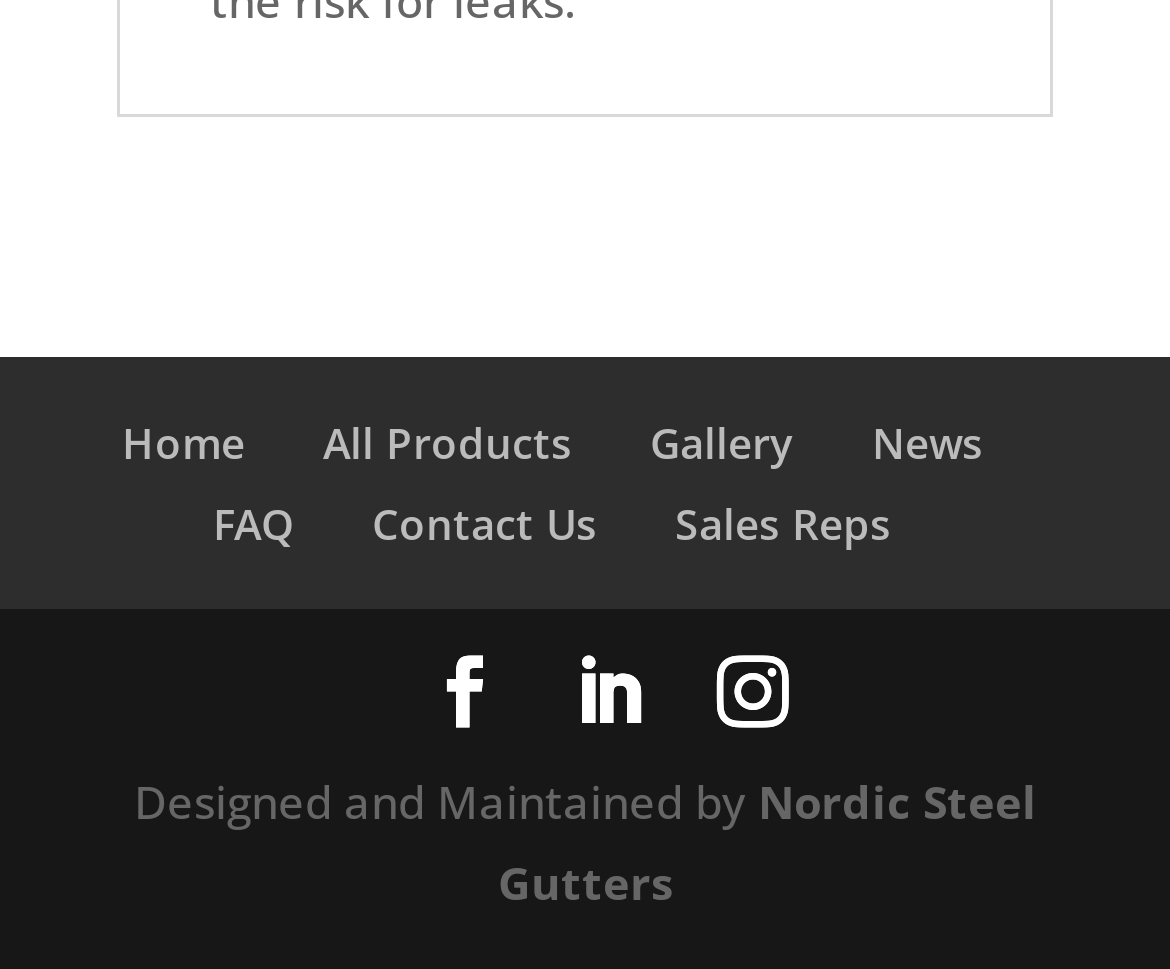With reference to the screenshot, provide a detailed response to the question below:
How many columns of links are there?

I analyzed the bounding box coordinates of the link elements and found that they are arranged in two columns, with the first column containing links like 'Home' and 'All Products', and the second column containing links like 'FAQ' and 'Contact Us'.